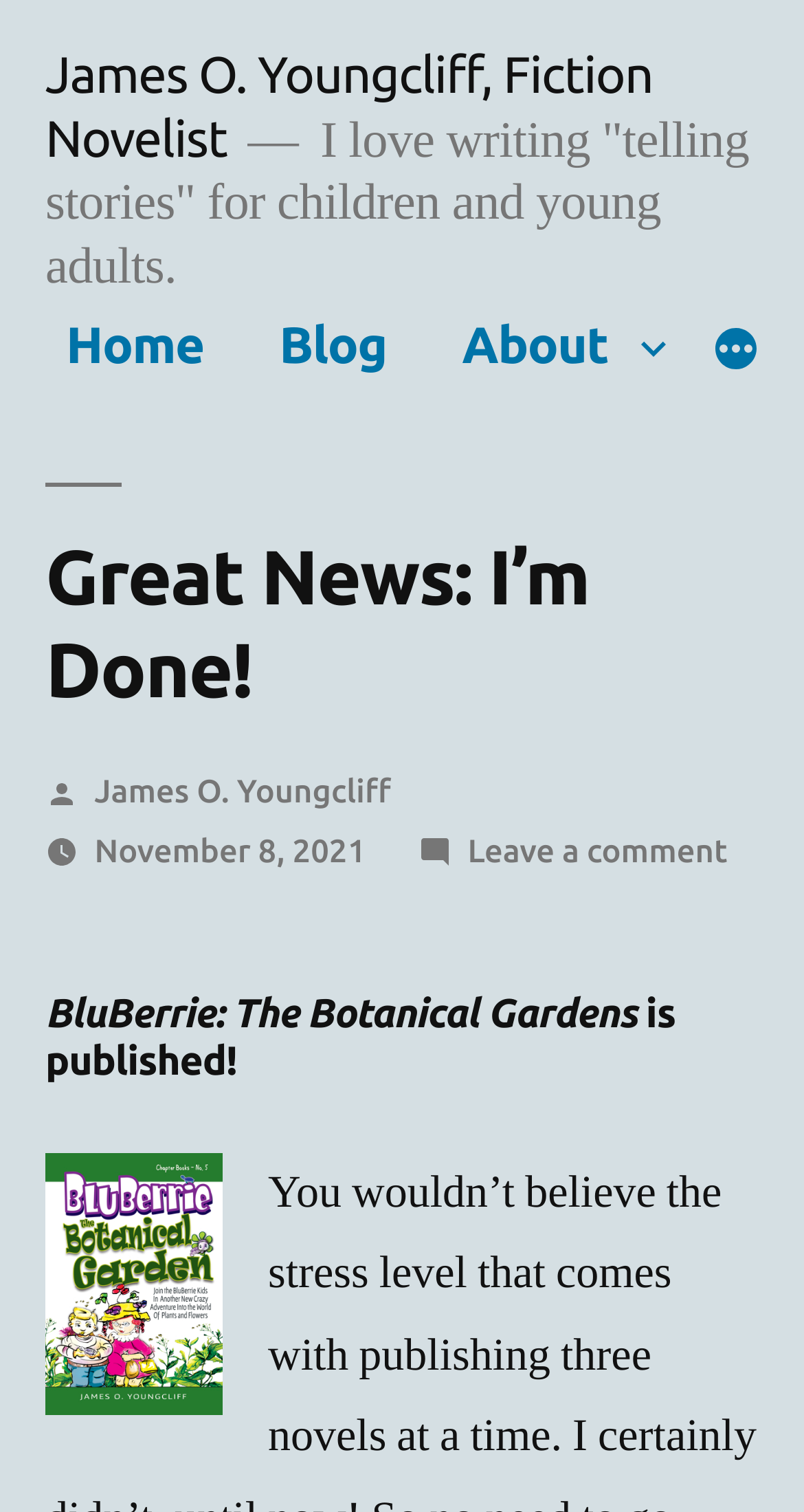Create a detailed description of the webpage's content and layout.

The webpage is about James O. Youngcliff, a fiction novelist, and his latest news. At the top, there is a link to his name, which is also the title of the webpage. Below this, there is a brief description of his writing style, stating that he loves writing "telling stories" for children and young adults.

On the same horizontal level, there are four navigation links: "Home", "Blog", "About", and a button with a dropdown menu labeled "More". The "About" link has a popup menu, but it is not expanded.

Below these navigation links, there is a header section with a heading that reads "Great News: I’m Done!". This is followed by a posting information section, which includes the author's name, "James O. Youngcliff", and the date "November 8, 2021". There is also a link to leave a comment on the post.

Further down, there is another heading that reads "BluBerrie: The Botanical Gardens is published!". Below this, there is an image of a book cover, titled "Cover for Fear No Evil If You Dare".